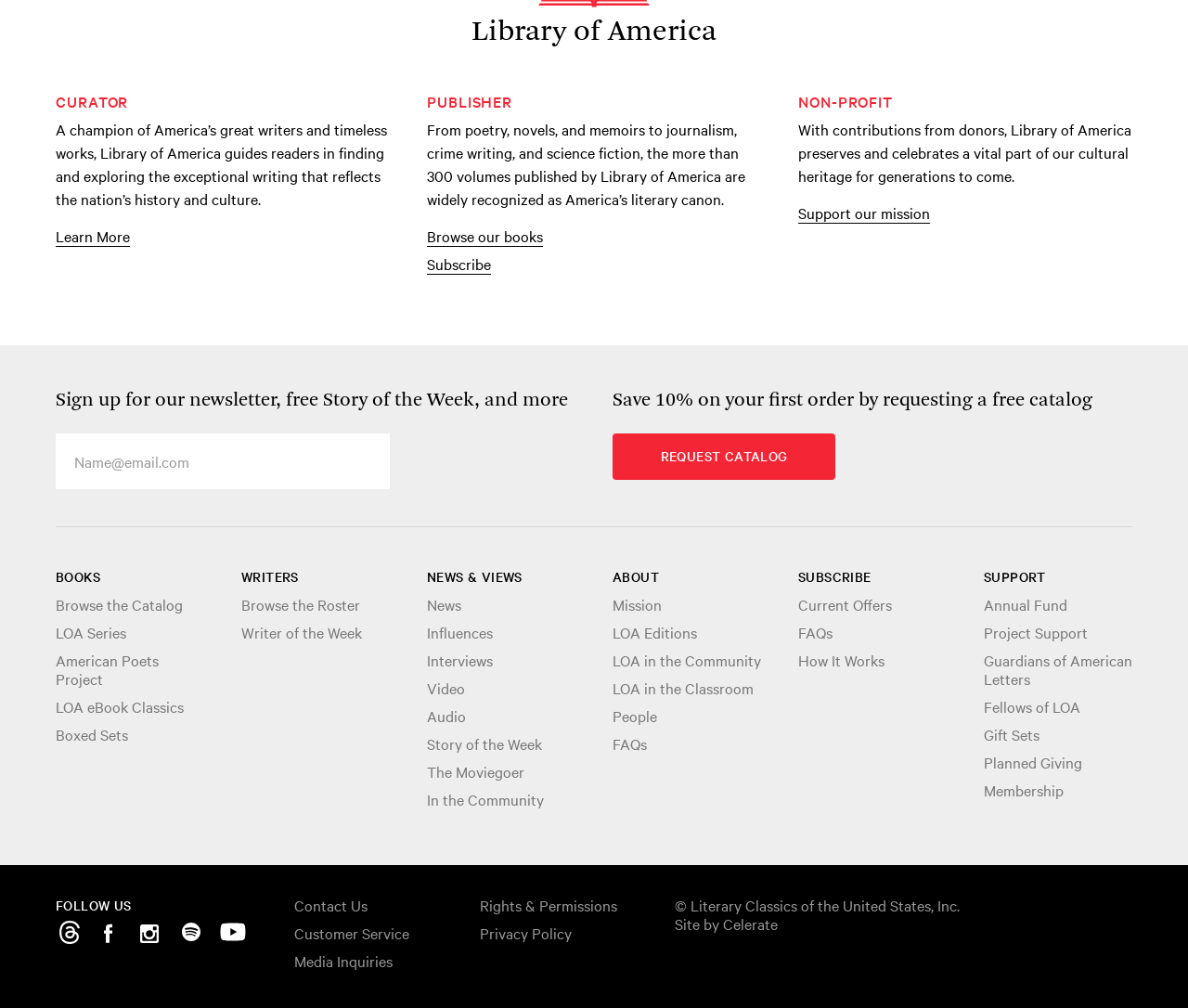Please specify the bounding box coordinates of the clickable region to carry out the following instruction: "Subscribe". The coordinates should be four float numbers between 0 and 1, in the format [left, top, right, bottom].

[0.359, 0.25, 0.413, 0.273]